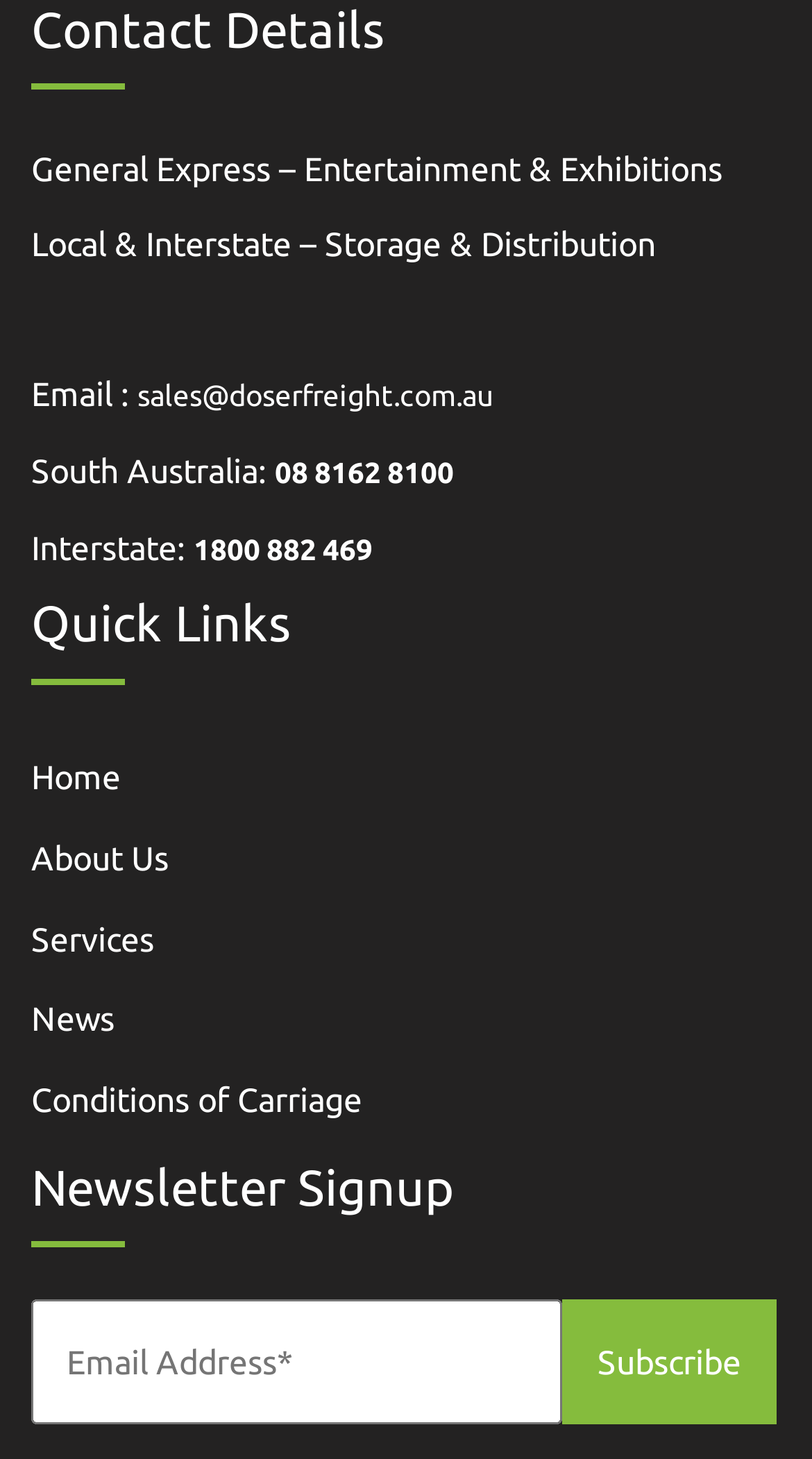Locate the bounding box coordinates of the clickable element to fulfill the following instruction: "Call the '08 8162 8100' phone number". Provide the coordinates as four float numbers between 0 and 1 in the format [left, top, right, bottom].

[0.338, 0.313, 0.559, 0.336]